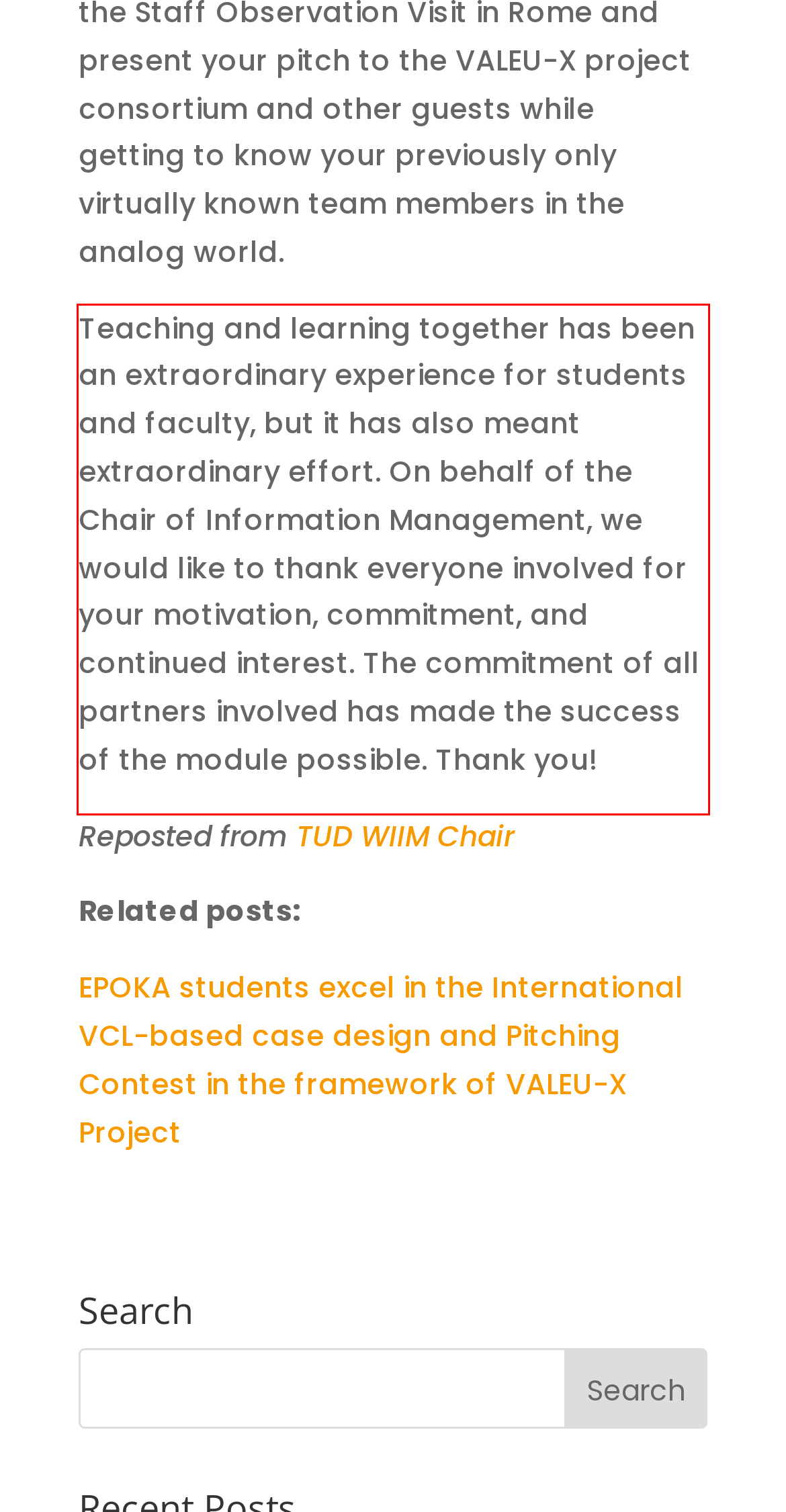Examine the webpage screenshot, find the red bounding box, and extract the text content within this marked area.

Teaching and learning together has been an extraordinary experience for students and faculty, but it has also meant extraordinary effort. On behalf of the Chair of Information Management, we would like to thank everyone involved for your motivation, commitment, and continued interest. The commitment of all partners involved has made the success of the module possible. Thank you!